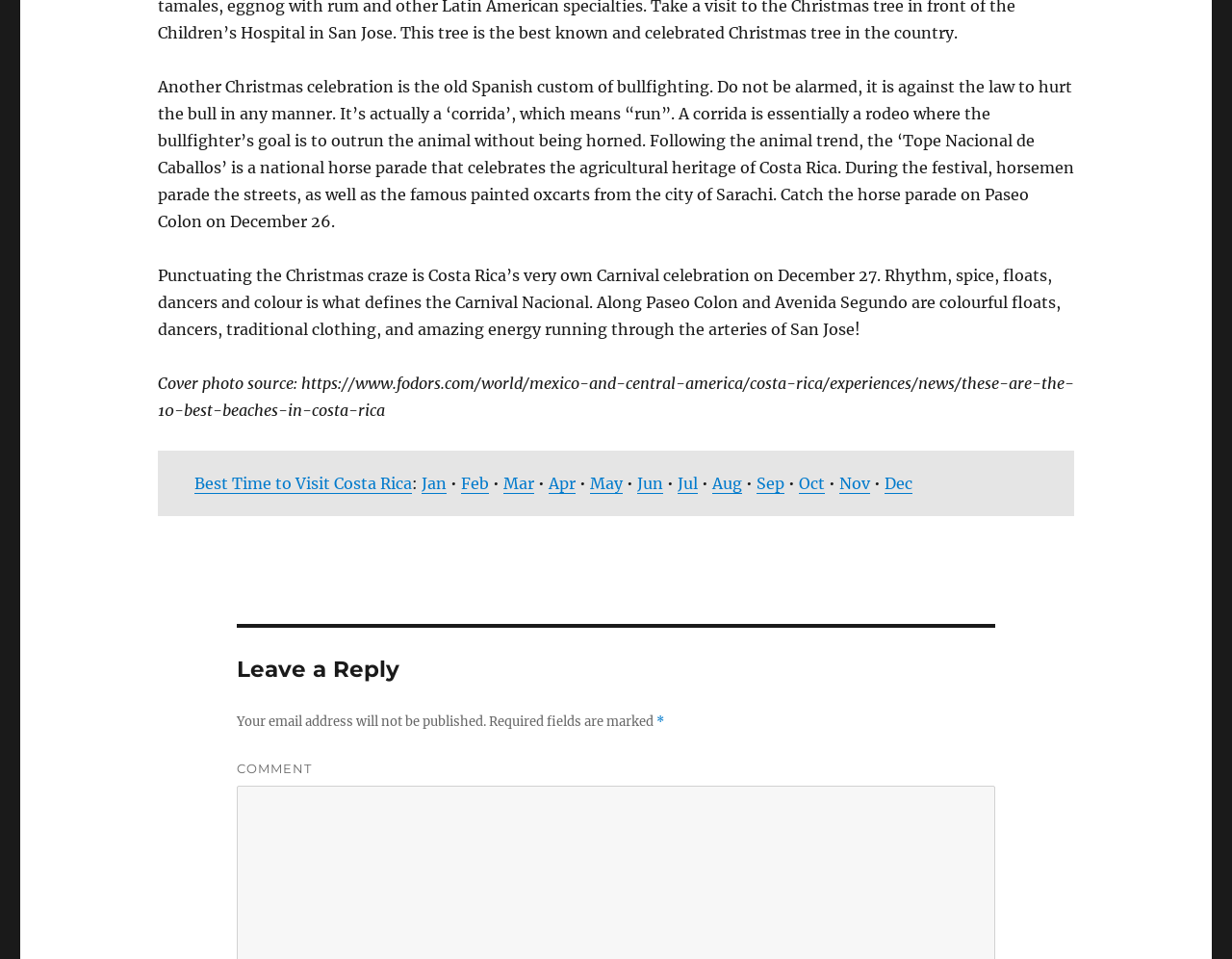Provide a one-word or short-phrase answer to the question:
What is the purpose of the corrida?

To outrun the bull